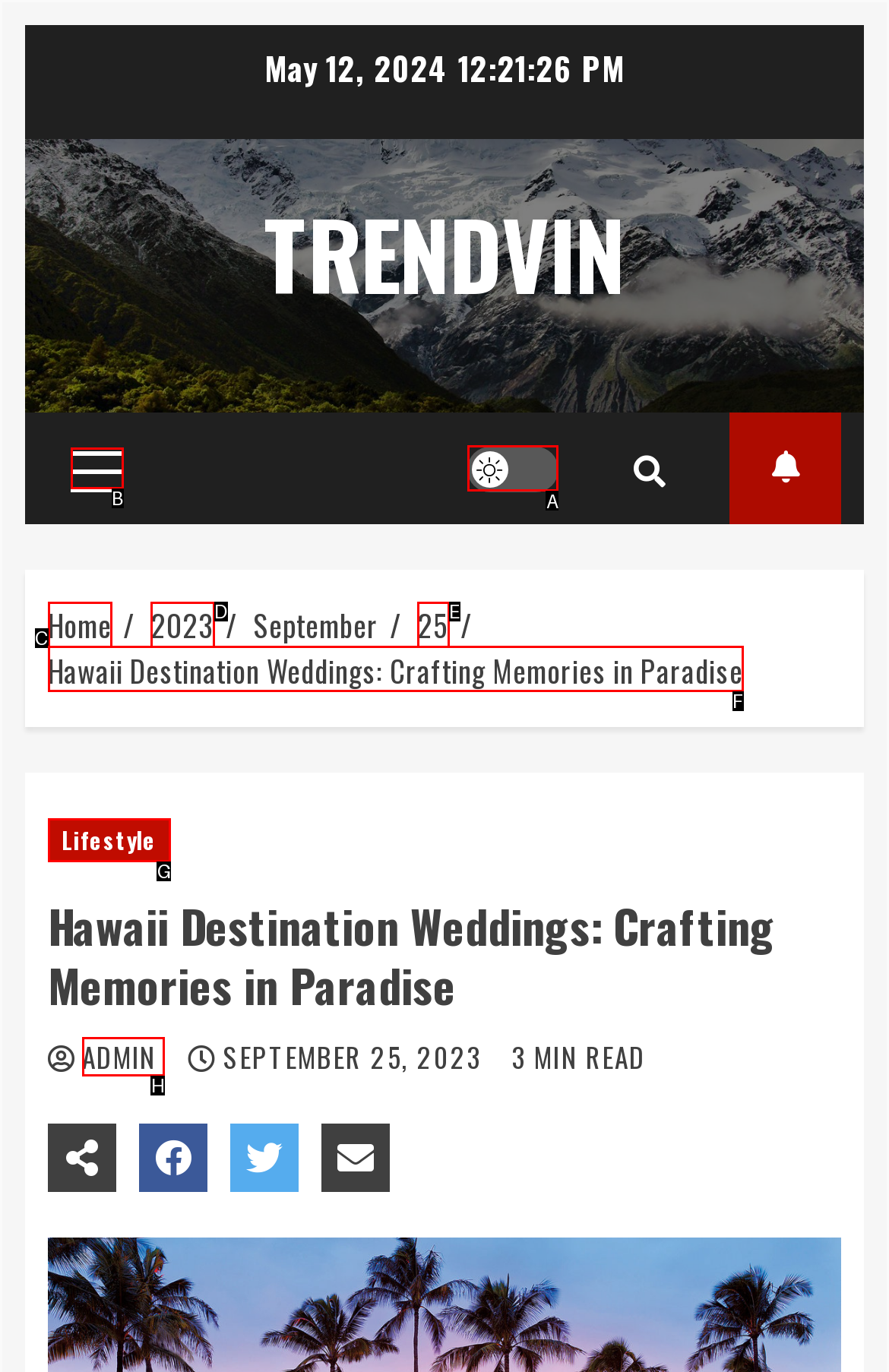Point out the HTML element I should click to achieve the following: Toggle the 'Light/Dark Button' Reply with the letter of the selected element.

A